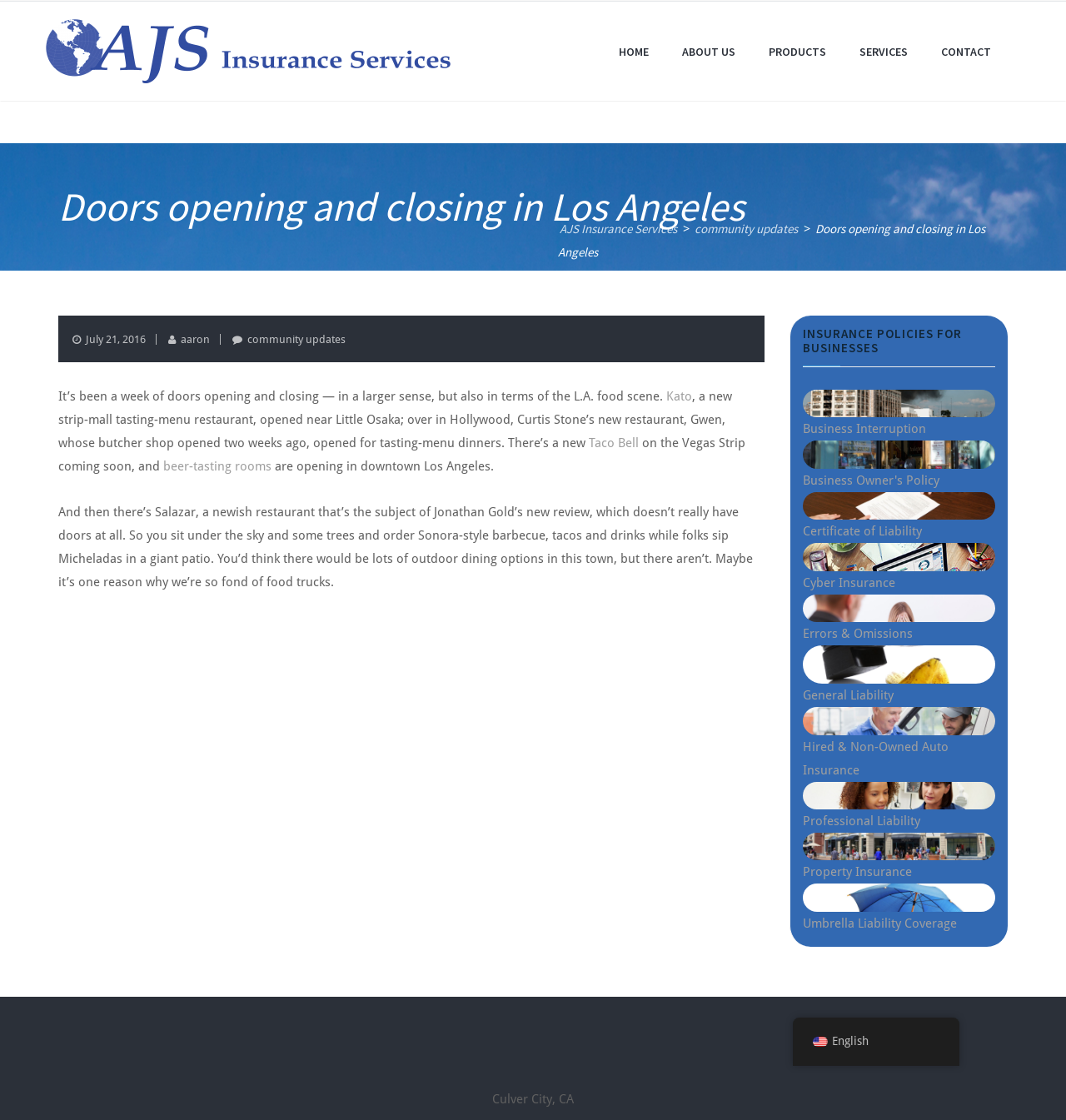Where is the insurance service located?
Refer to the image and give a detailed response to the question.

The location of the insurance service can be found at the bottom of the webpage, where it says 'Culver City, CA' in a static text element with a bounding box coordinate of [0.462, 0.975, 0.538, 0.988].